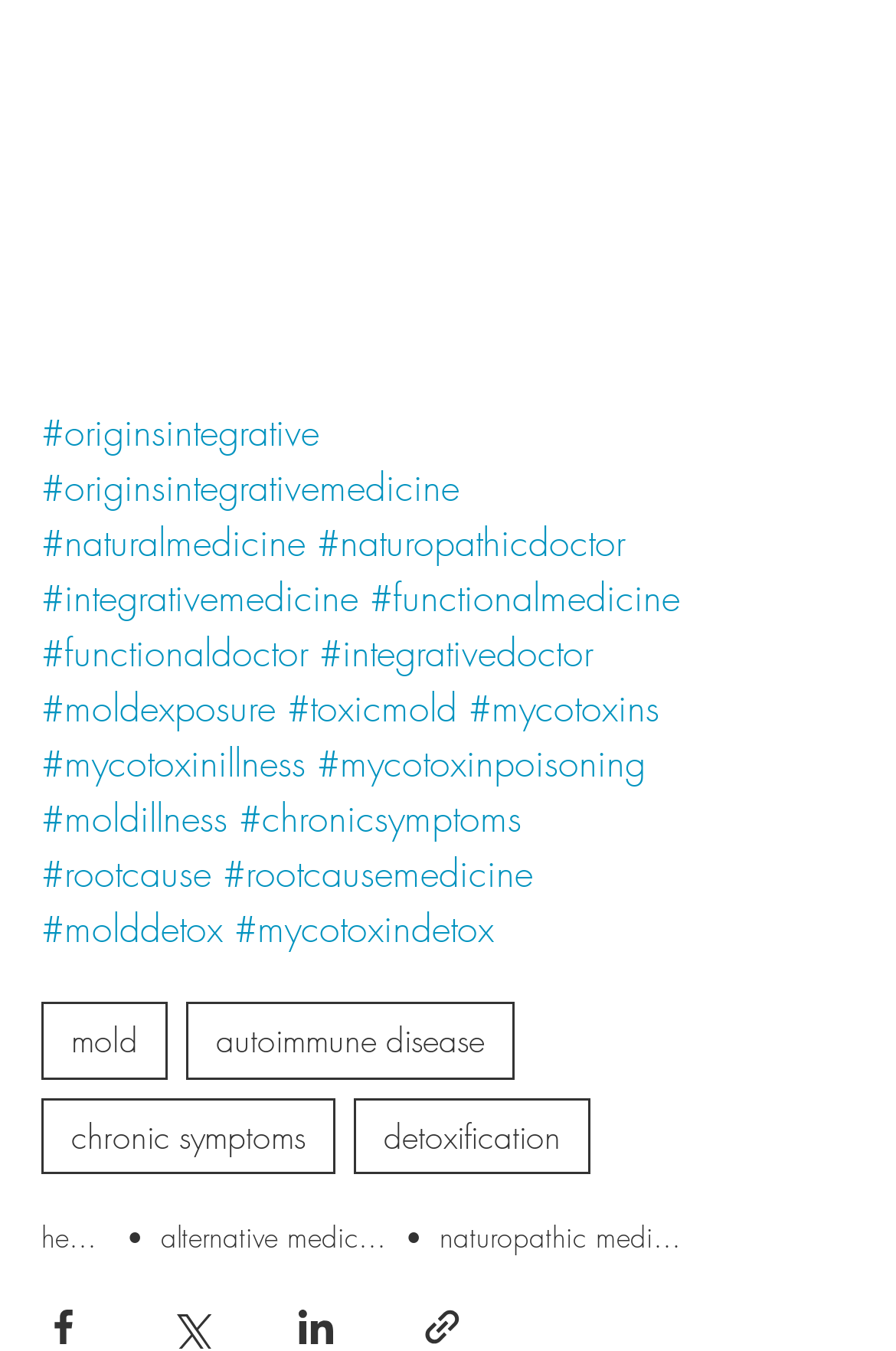What type of medicine is mentioned on this webpage?
Please use the image to deliver a detailed and complete answer.

The webpage mentions naturopathic doctor, integrative medicine, and functional medicine, indicating that the type of medicine being discussed is naturopathic and integrative.